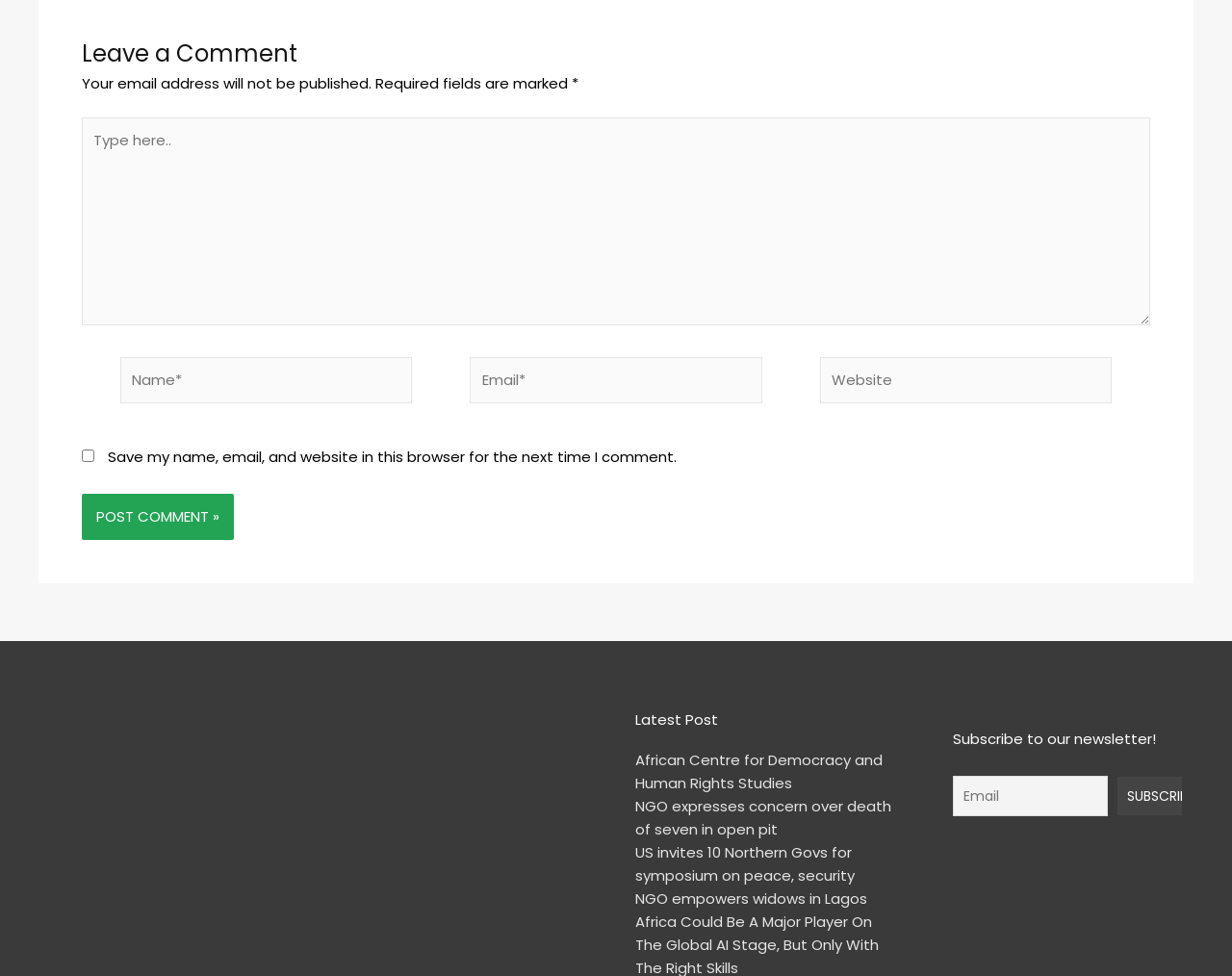Locate the bounding box coordinates of the UI element described by: "name="ne" placeholder="Email"". Provide the coordinates as four float numbers between 0 and 1, formatted as [left, top, right, bottom].

[0.773, 0.795, 0.899, 0.836]